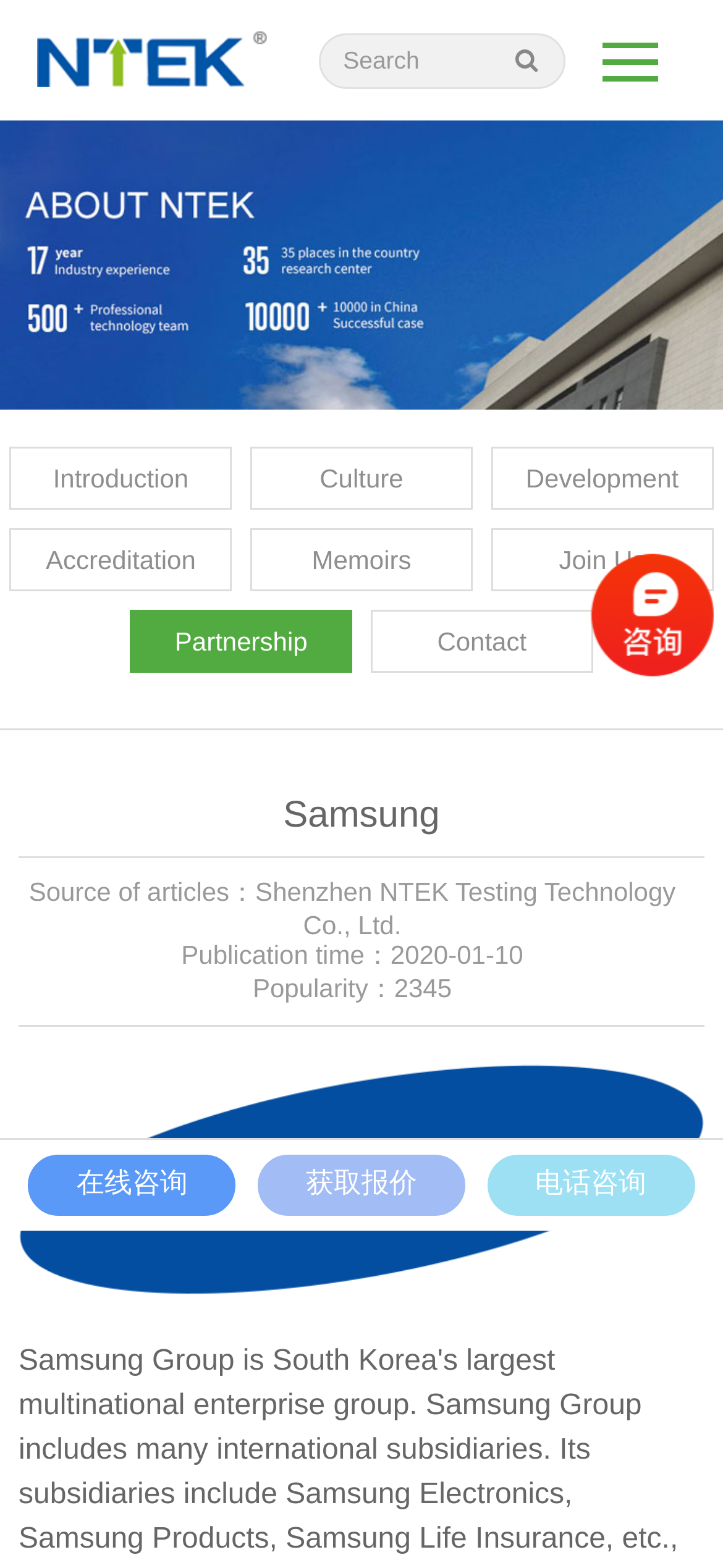Locate the bounding box coordinates of the element that should be clicked to fulfill the instruction: "Click the search button".

[0.697, 0.022, 0.754, 0.056]